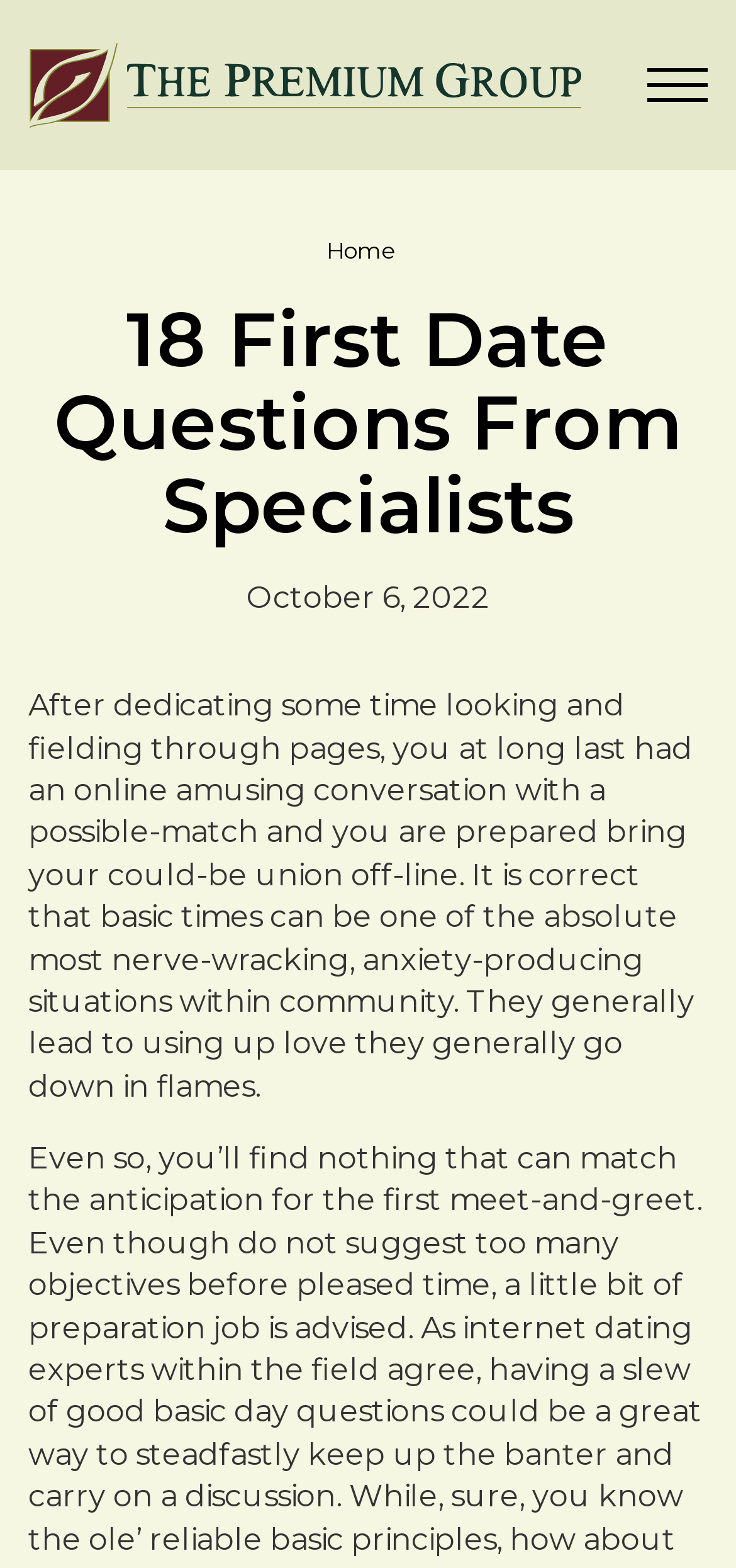Extract the top-level heading from the webpage and provide its text.

18 First Date Questions From Specialists